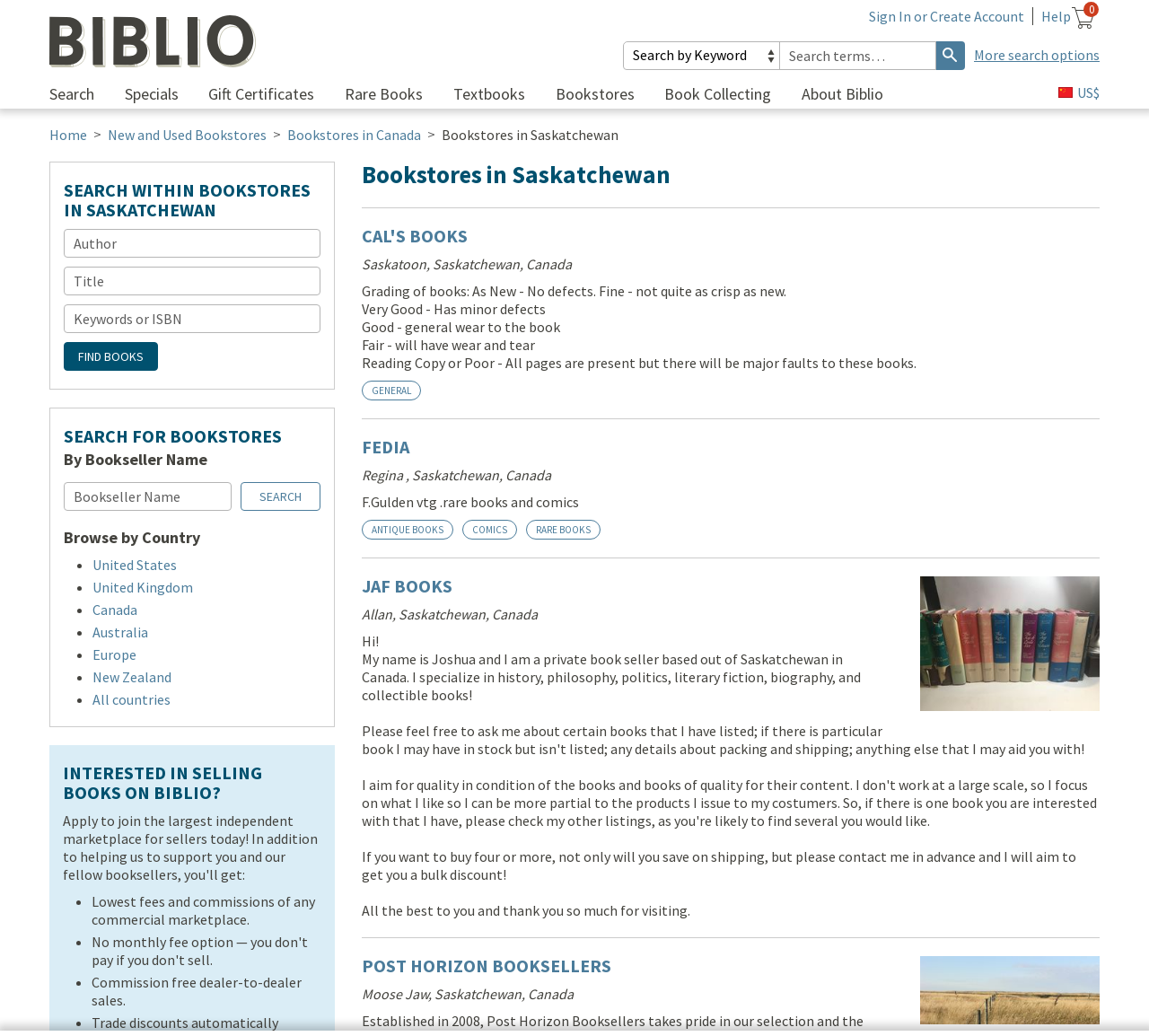Mark the bounding box of the element that matches the following description: "parent_node: Author name="author" placeholder="Author"".

[0.055, 0.224, 0.279, 0.251]